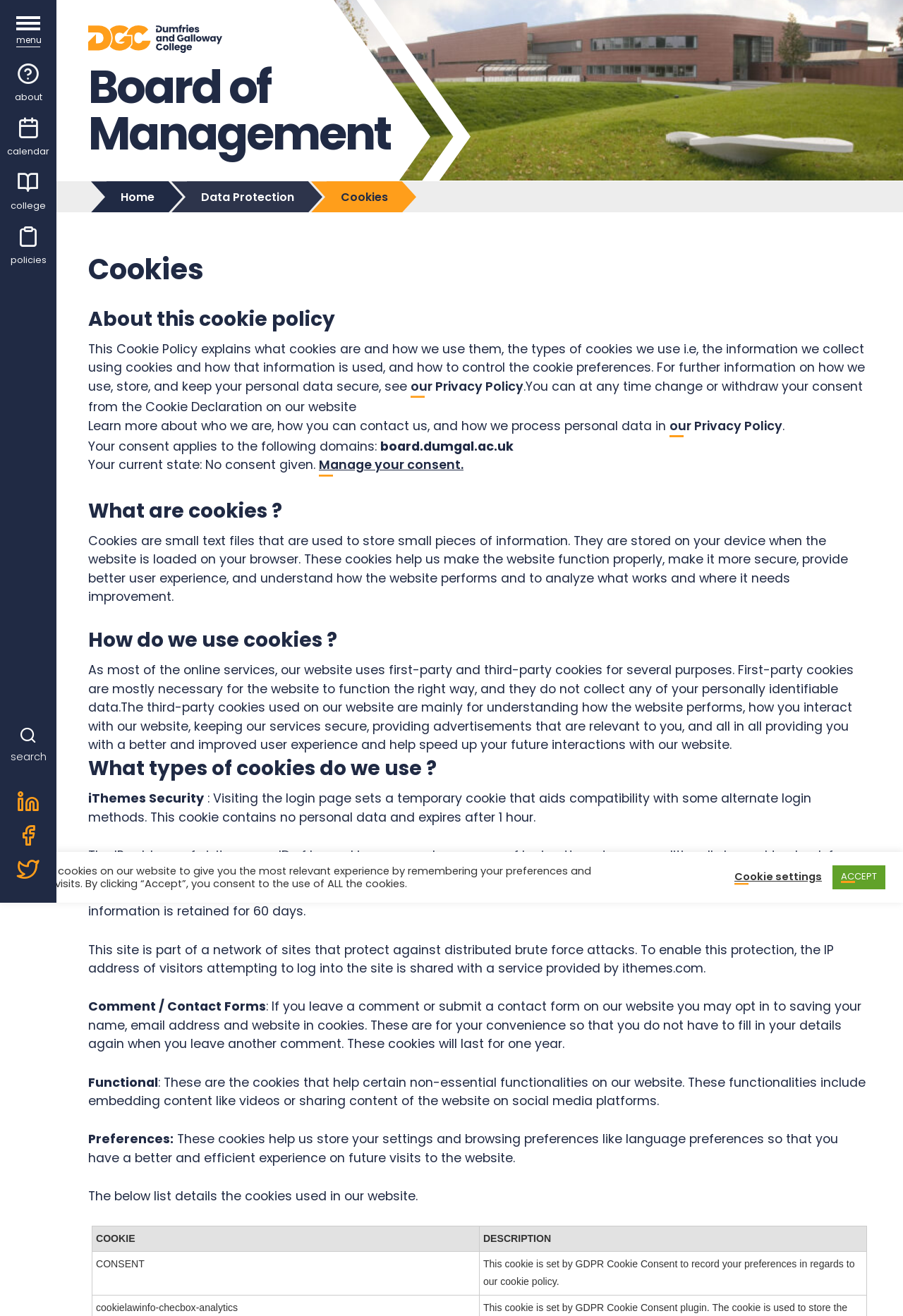What is the duration for which the IP address of visitors is retained?
Make sure to answer the question with a detailed and comprehensive explanation.

This information is mentioned in the section 'What types of cookies do we use?' where it is stated that the IP address of visitors is conditionally logged to check for malicious activity and to protect the site from specific kinds of attacks, and this information is retained for 60 days.